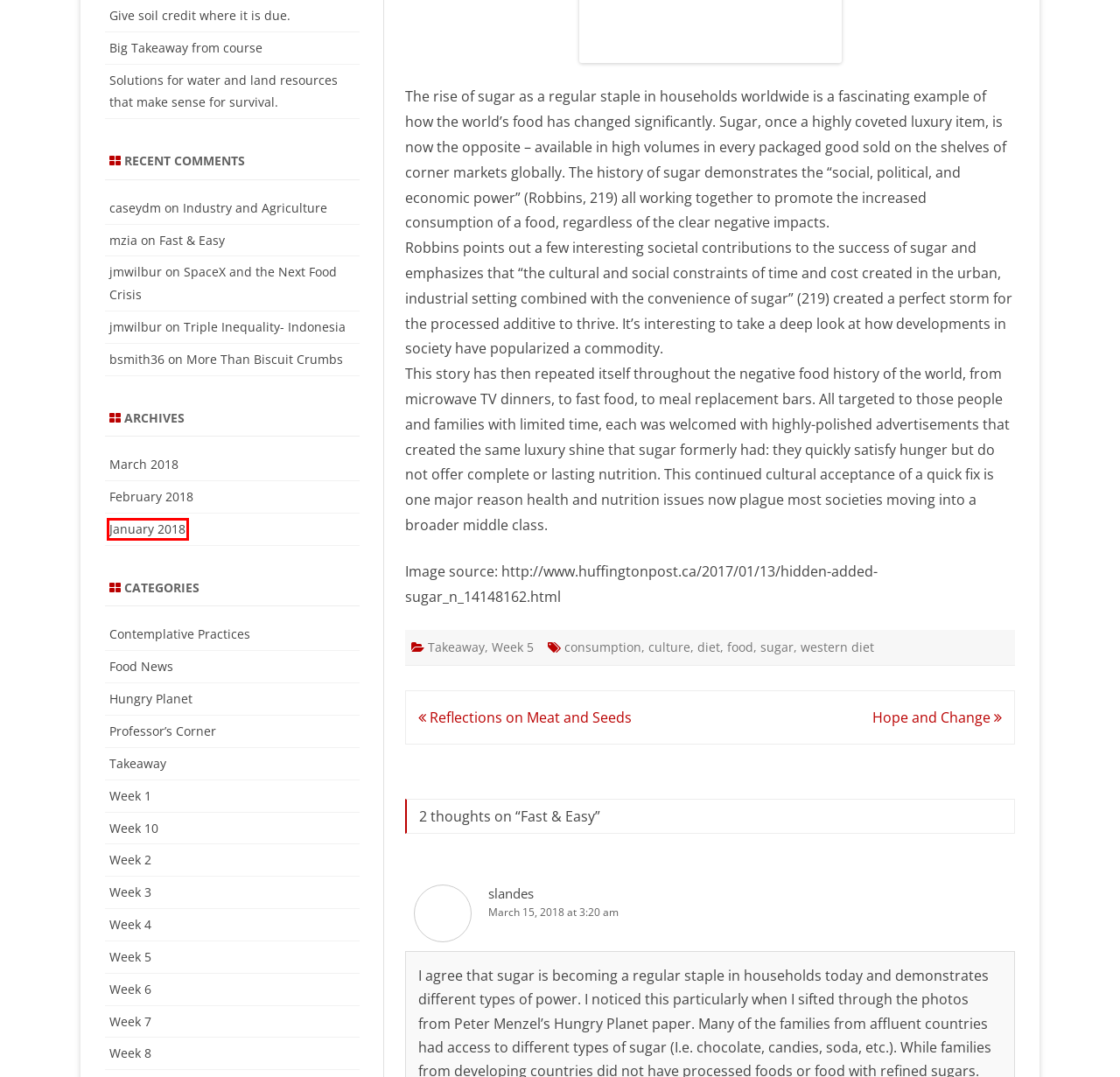You have a screenshot of a webpage with a red bounding box around an element. Select the webpage description that best matches the new webpage after clicking the element within the red bounding box. Here are the descriptions:
A. More Than Biscuit Crumbs – Political Ecology of the World Food System
B. Big Takeaway from course – Political Ecology of the World Food System
C. Give soil credit where it is due. – Political Ecology of the World Food System
D. diet – Political Ecology of the World Food System
E. January 2018 – Political Ecology of the World Food System
F. culture – Political Ecology of the World Food System
G. food – Political Ecology of the World Food System
H. western diet – Political Ecology of the World Food System

E